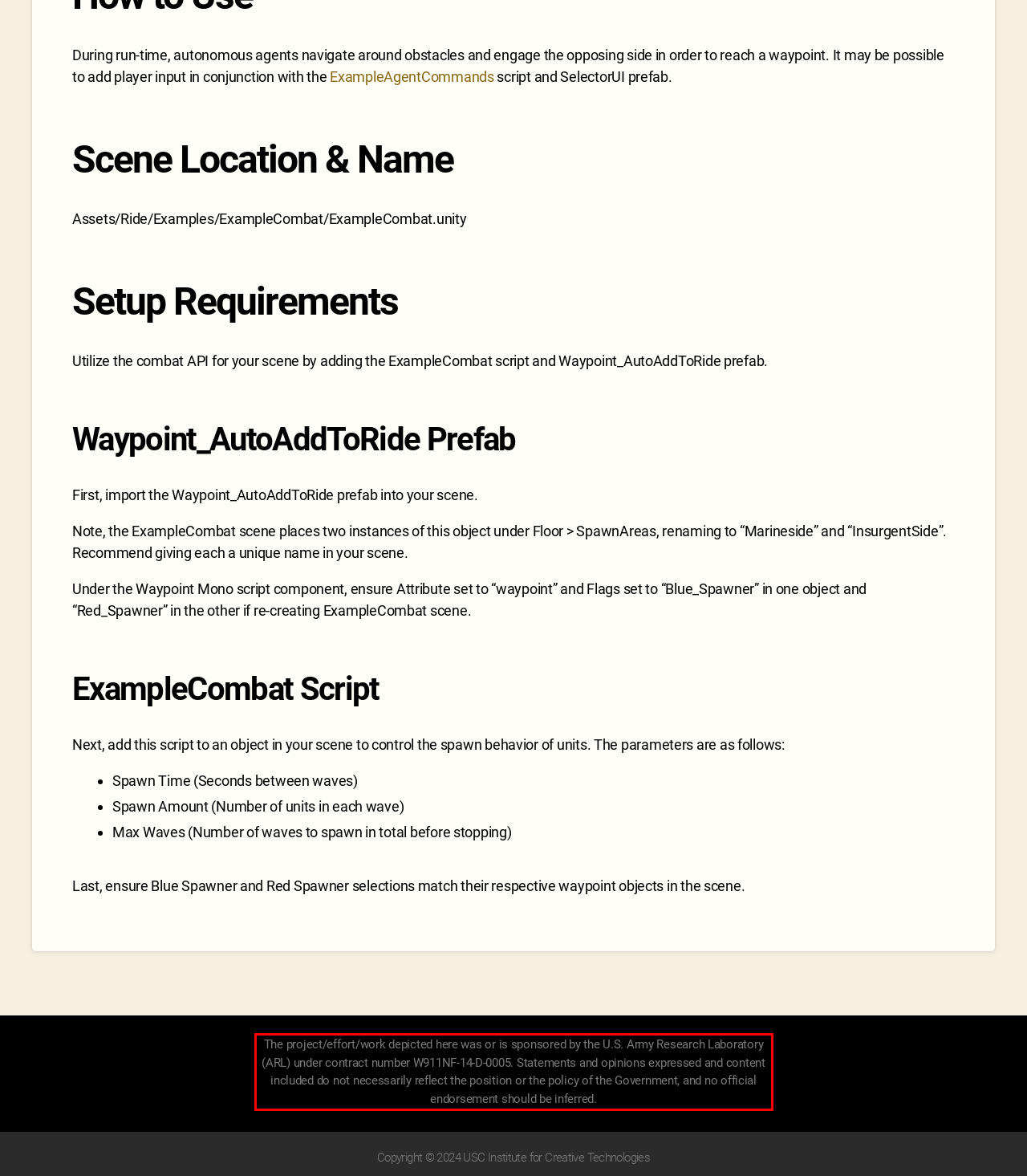The screenshot you have been given contains a UI element surrounded by a red rectangle. Use OCR to read and extract the text inside this red rectangle.

The project/effort/work depicted here was or is sponsored by the U.S. Army Research Laboratory (ARL) under contract number W911NF-14-D-0005. Statements and opinions expressed and content included do not necessarily reflect the position or the policy of the Government, and no official endorsement should be inferred.